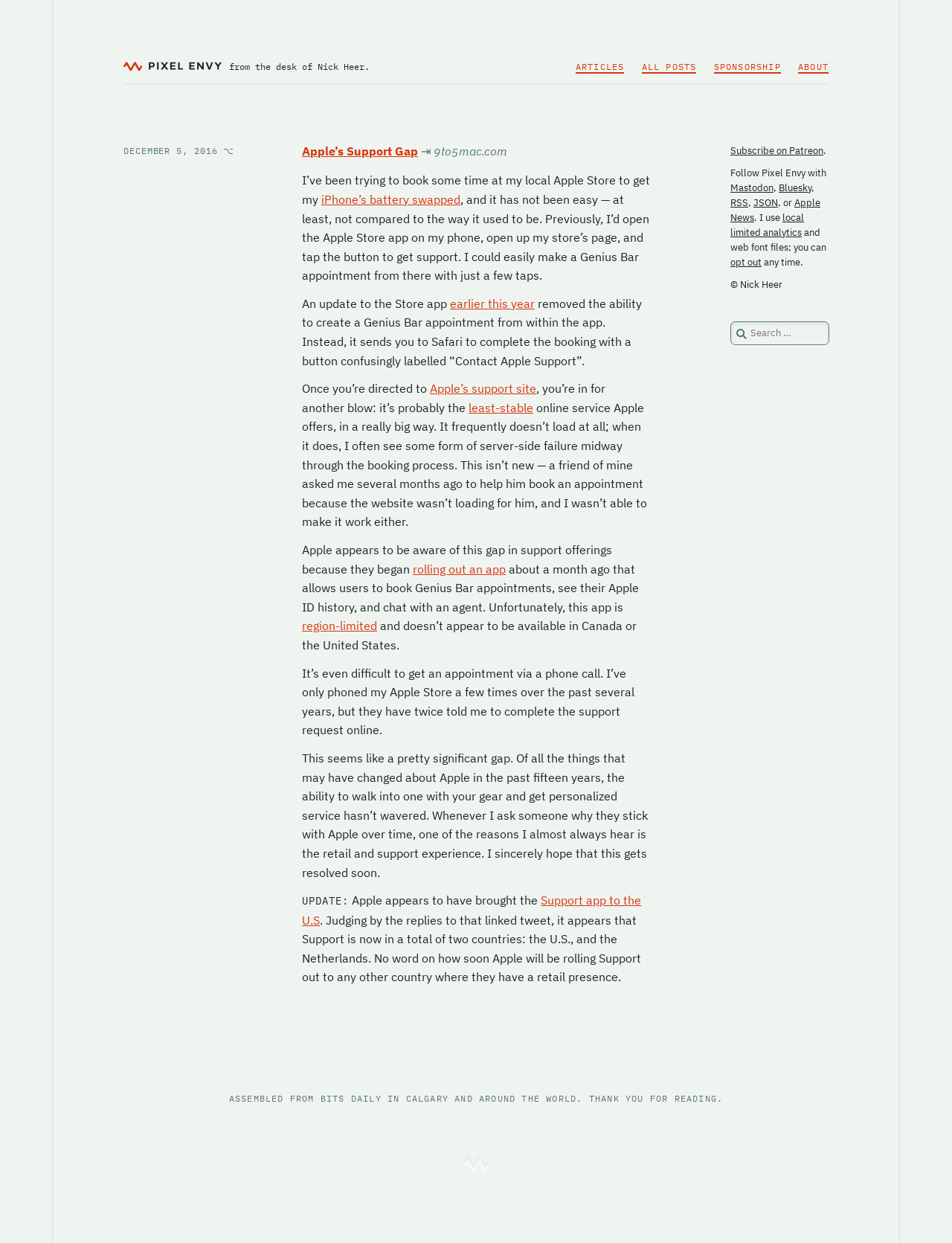What is the name of the app that allows users to book Genius Bar appointments?
Using the image as a reference, give a one-word or short phrase answer.

Support app